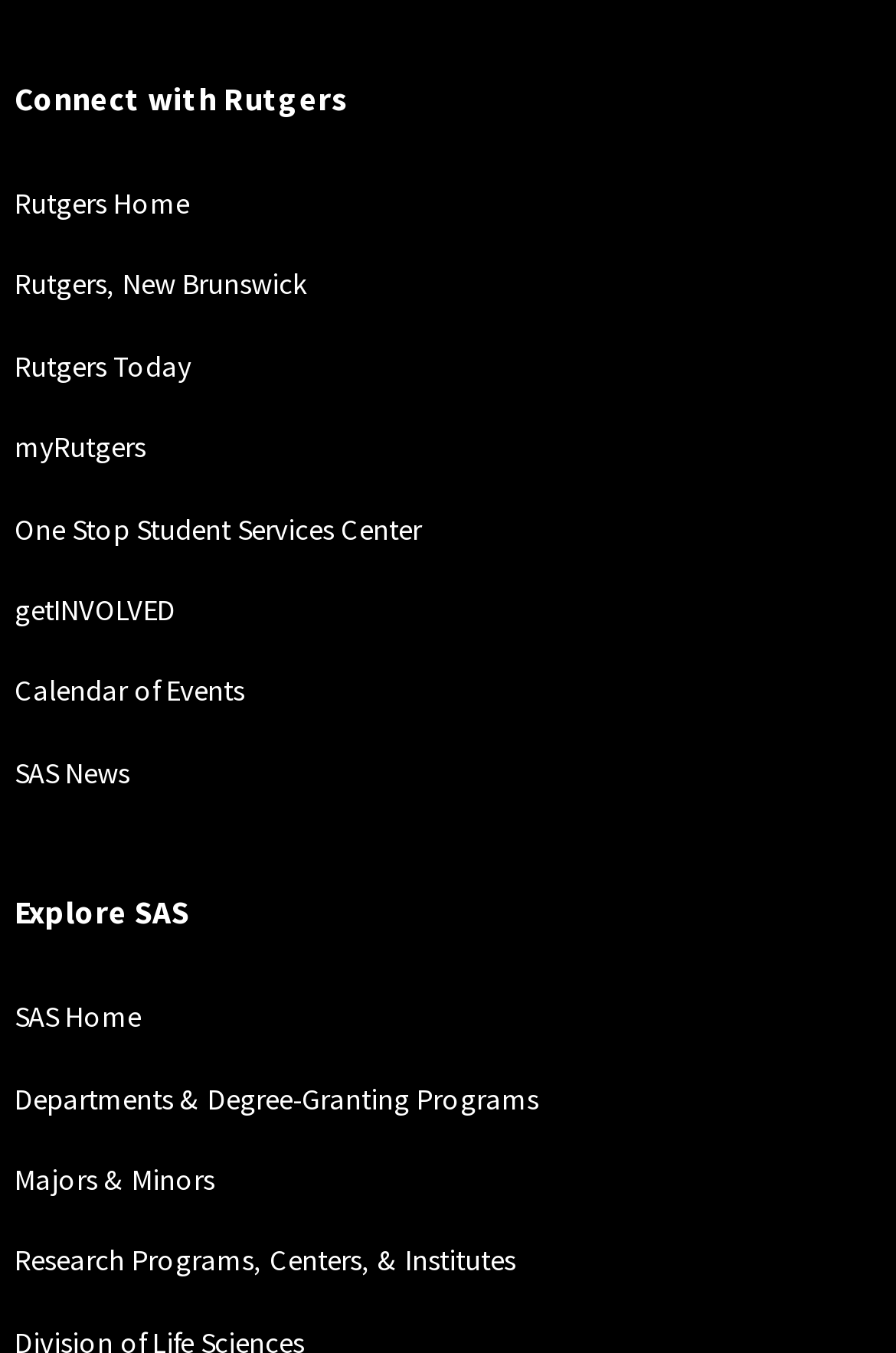What is the first link under 'Connect with Rutgers'?
Refer to the image and provide a one-word or short phrase answer.

Rutgers Home